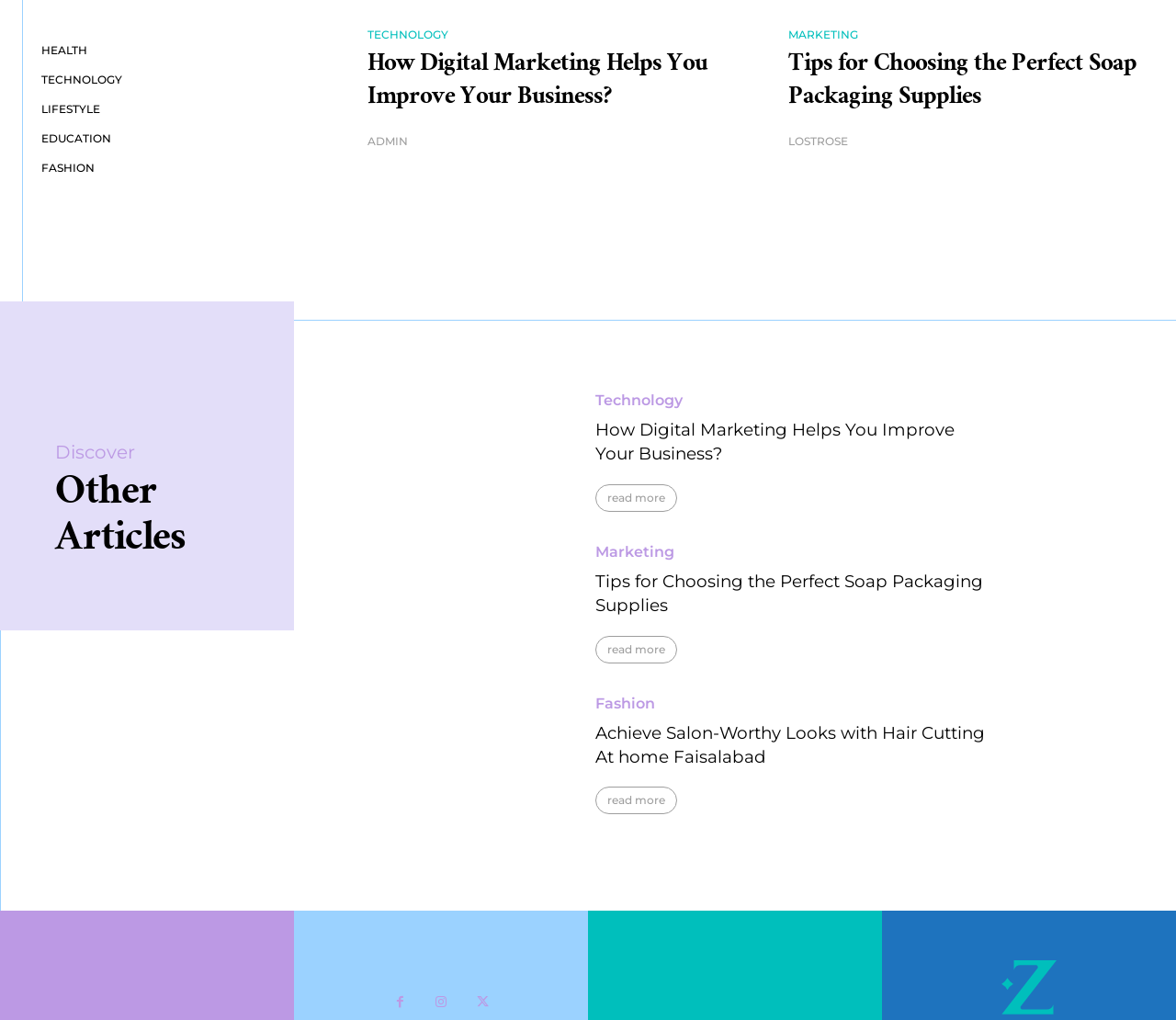Predict the bounding box for the UI component with the following description: "Read more".

[0.507, 0.475, 0.576, 0.502]